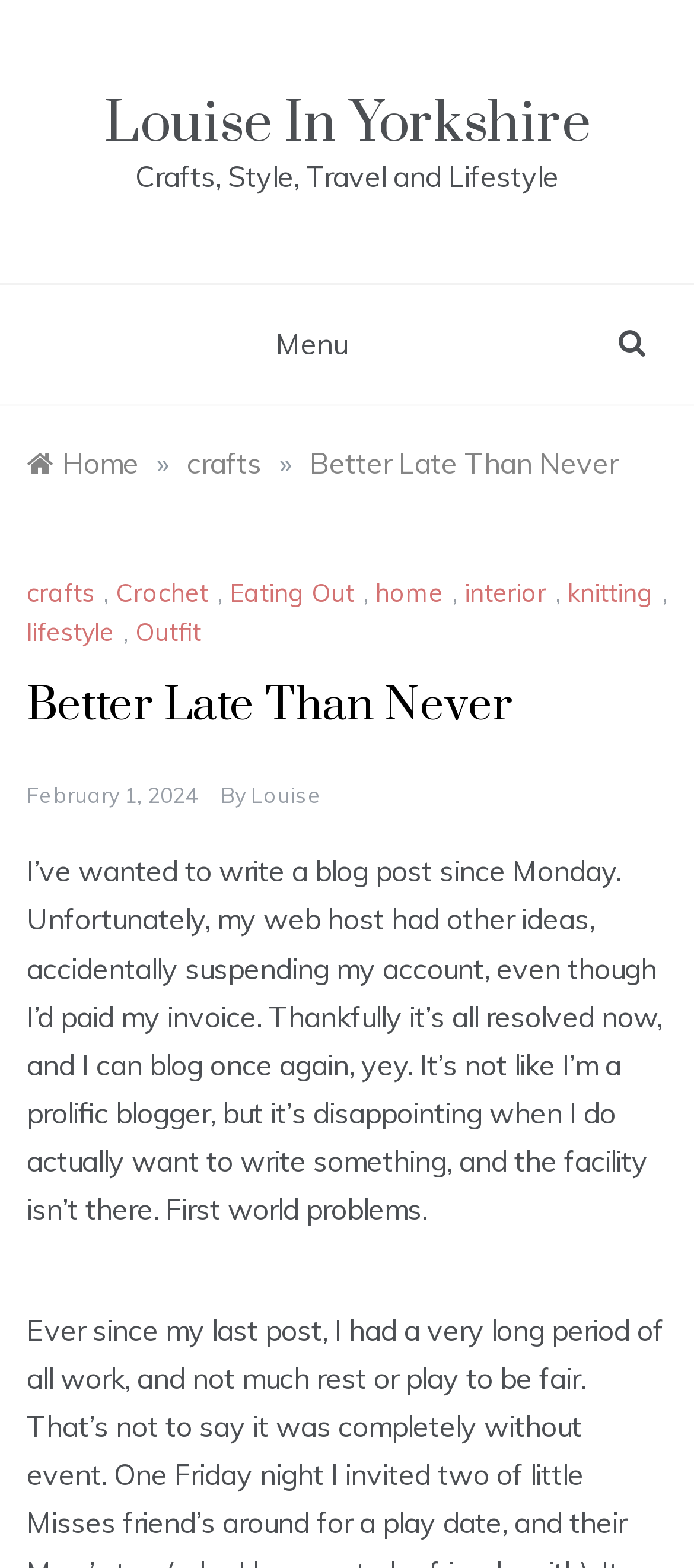Can you find the bounding box coordinates for the element that needs to be clicked to execute this instruction: "Click the 'Louise In Yorkshire' link"? The coordinates should be given as four float numbers between 0 and 1, i.e., [left, top, right, bottom].

[0.15, 0.057, 0.85, 0.101]